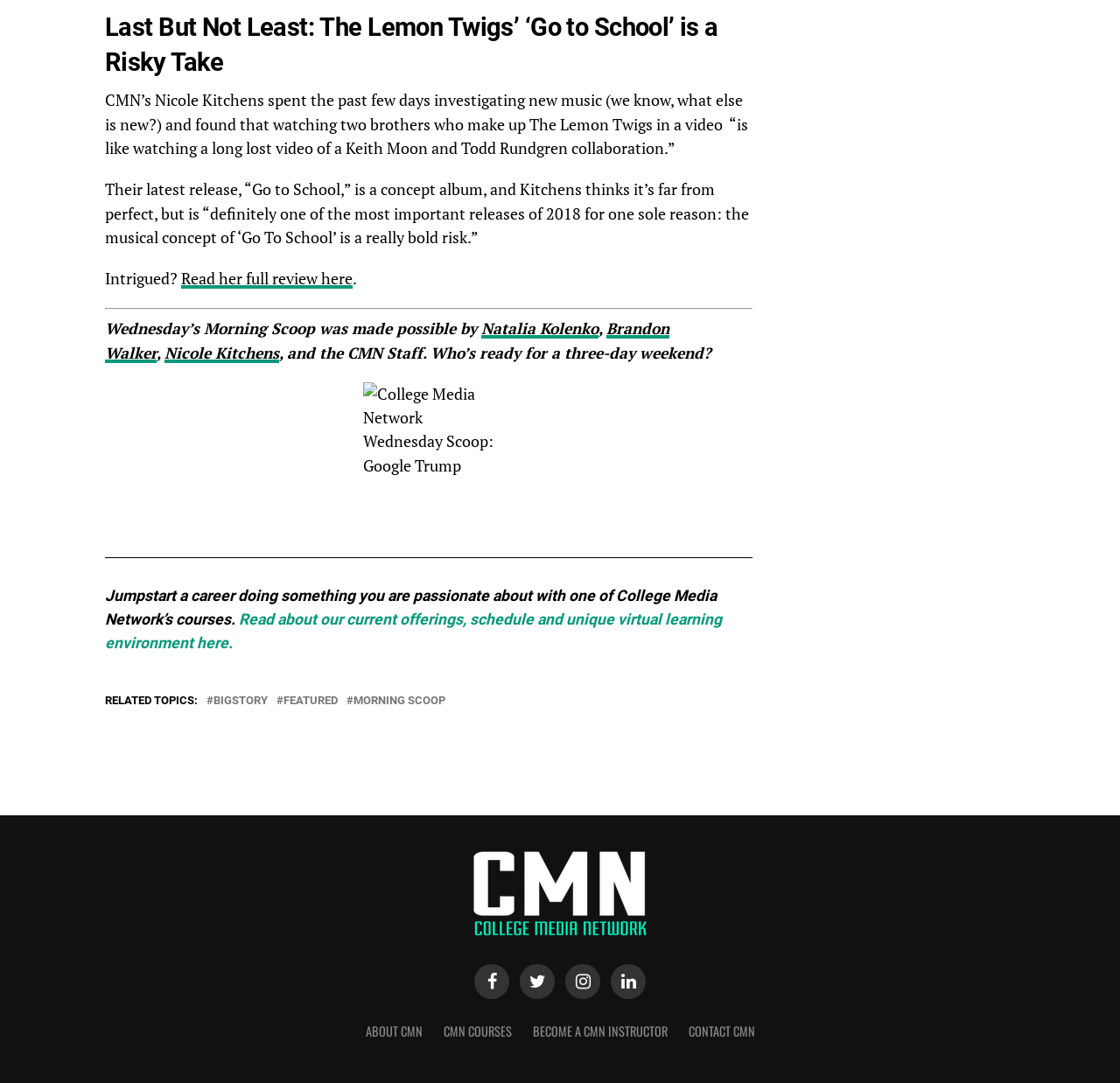Based on the element description, predict the bounding box coordinates (top-left x, top-left y, bottom-right x, bottom-right y) for the UI element in the screenshot: featured

[0.253, 0.642, 0.302, 0.652]